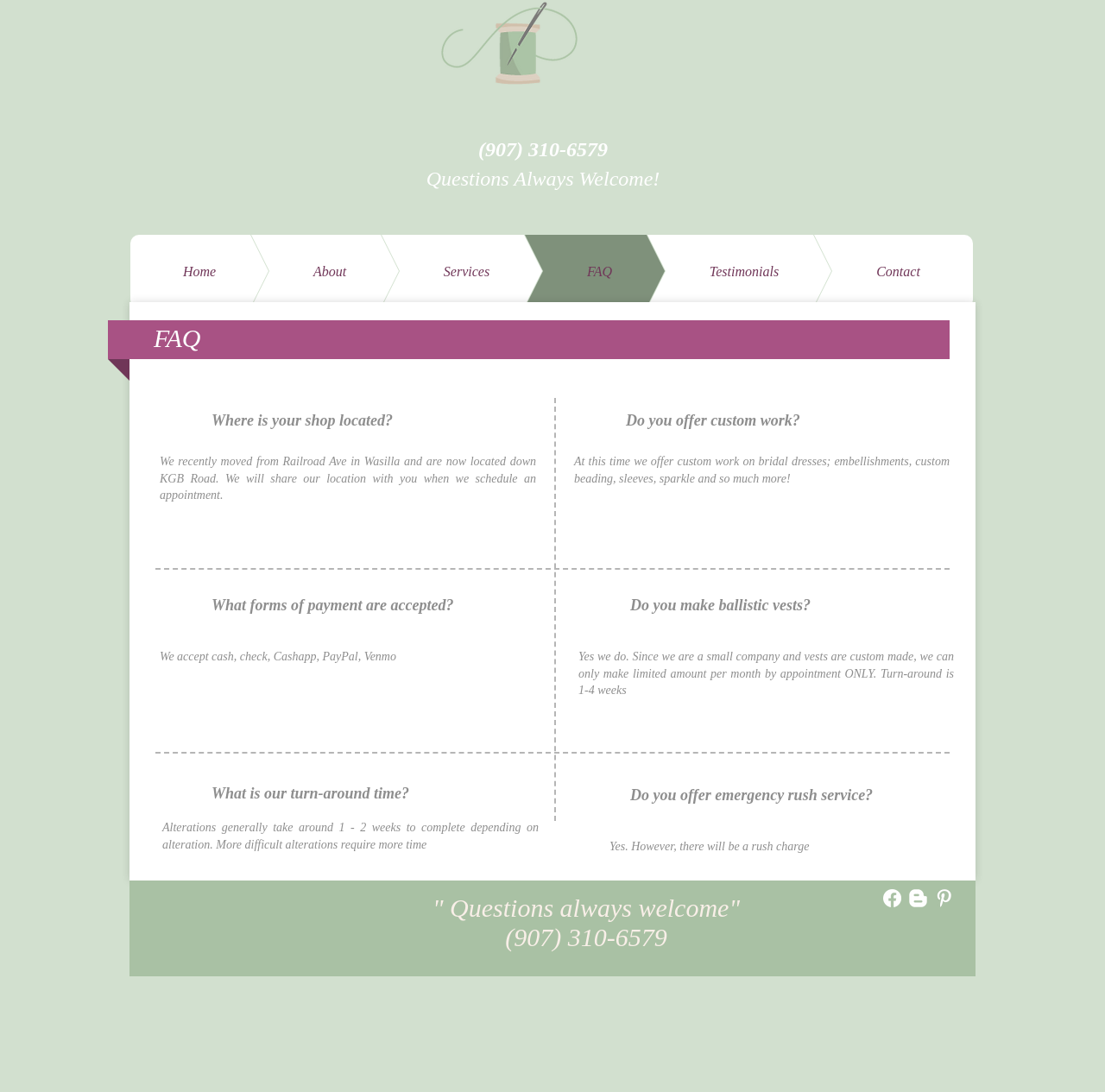Provide the bounding box coordinates for the area that should be clicked to complete the instruction: "Click the 'Home' link".

[0.118, 0.215, 0.243, 0.282]